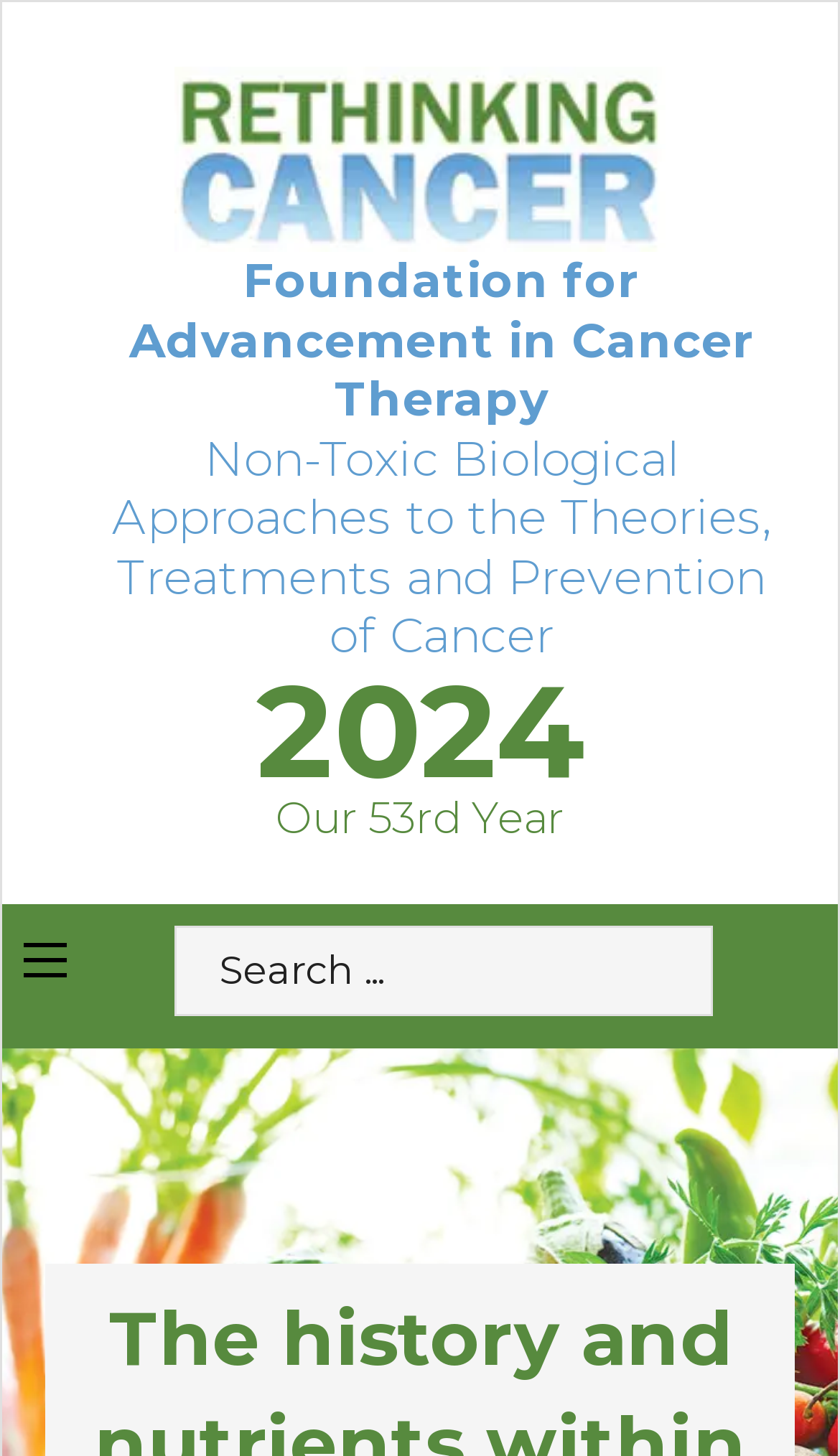Provide the bounding box coordinates of the UI element this sentence describes: "alt="Rethinking Cancer"".

[0.208, 0.046, 0.792, 0.173]